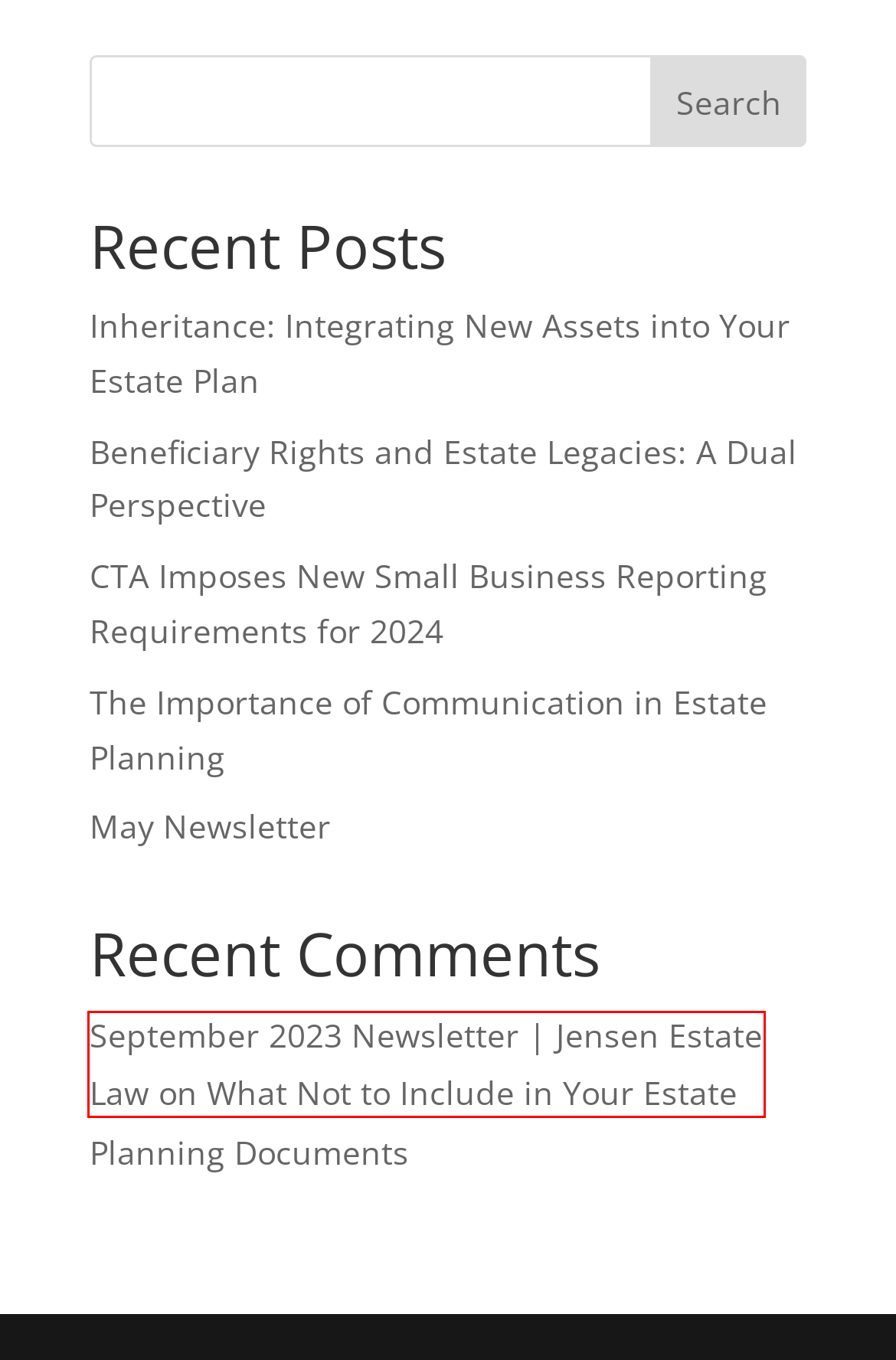Given a webpage screenshot with a red bounding box around a UI element, choose the webpage description that best matches the new webpage after clicking the element within the bounding box. Here are the candidates:
A. What Not to Include in Your Estate Planning Documents | Jensen Estate Law
B. Inheritance: Integrating New Assets into Your Estate Plan | Jensen Estate Law
C. Jensen Estate Law |
D. Beneficiary Rights and Estate Legacies: A Dual Perspective | Jensen Estate Law
E. May Newsletter | Jensen Estate Law
F. September 2023 Newsletter | Jensen Estate Law
G. The Importance of Communication in Estate Planning | Jensen Estate Law
H. CTA Imposes New Small Business Reporting Requirements for 2024 | Jensen Estate Law

F